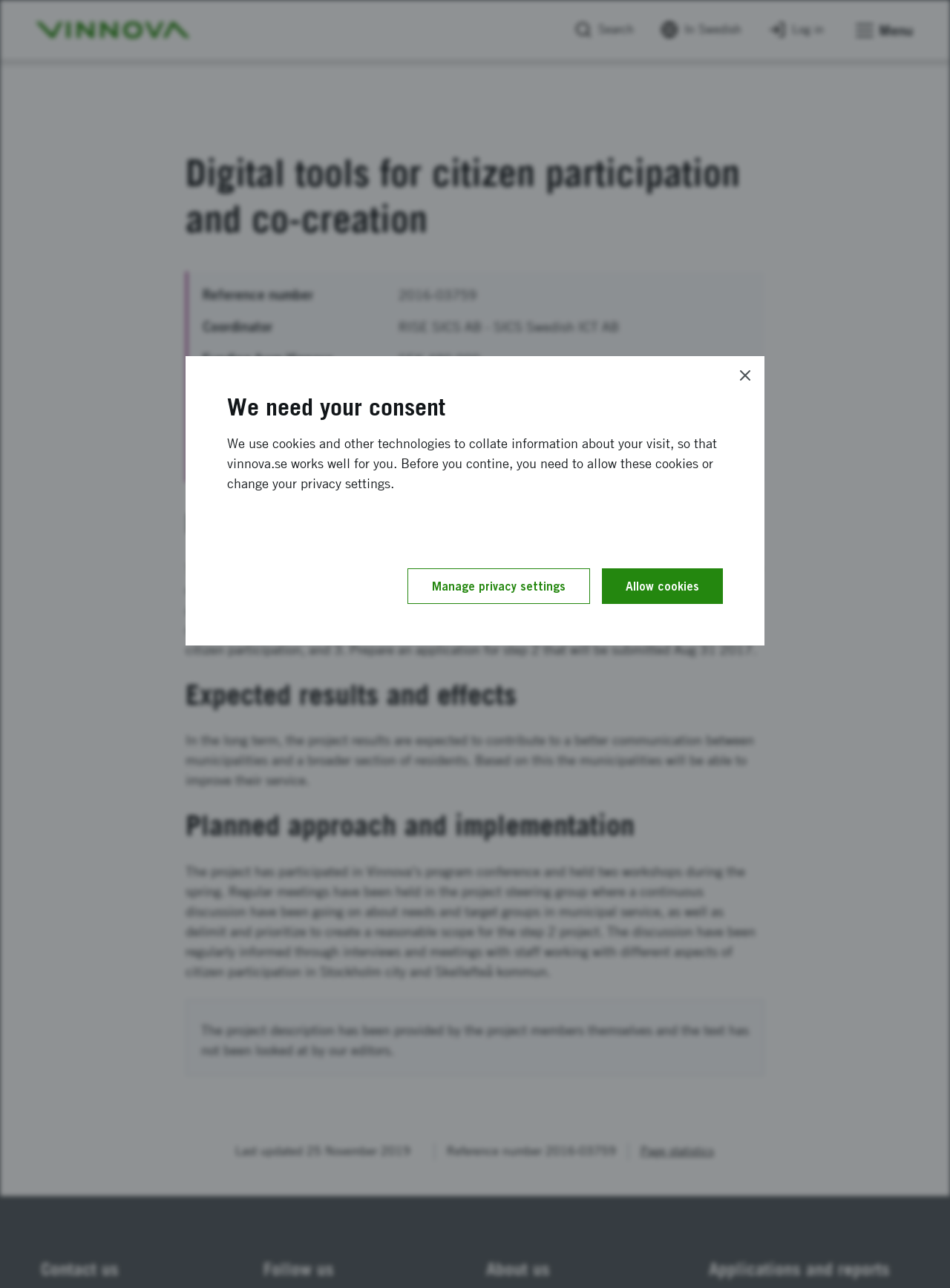Please answer the following question using a single word or phrase: 
What is the funding amount for the project?

SEK 480 000